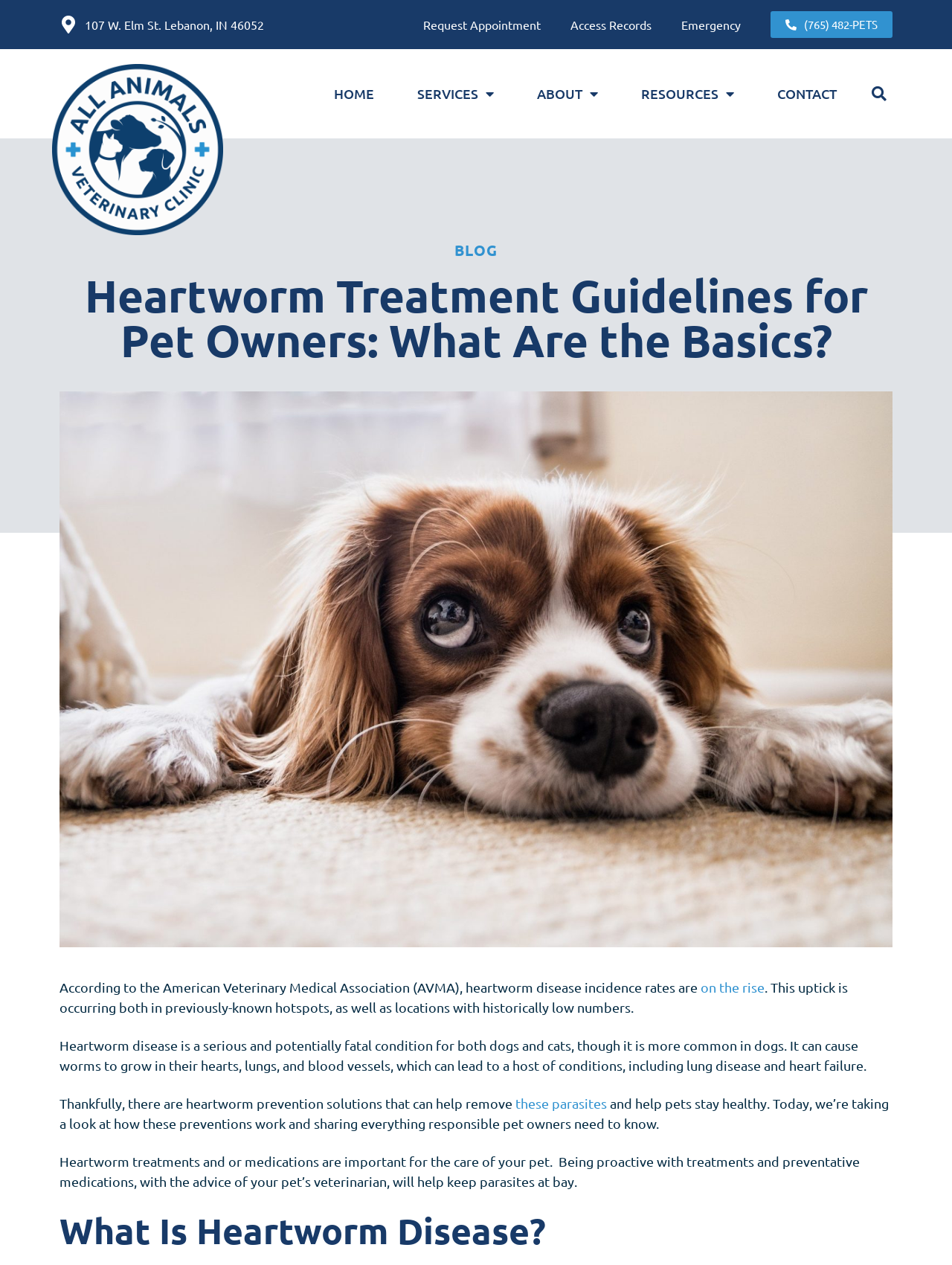Please determine the bounding box coordinates of the element to click on in order to accomplish the following task: "Go to the 'HOME' page". Ensure the coordinates are four float numbers ranging from 0 to 1, i.e., [left, top, right, bottom].

[0.328, 0.061, 0.416, 0.088]